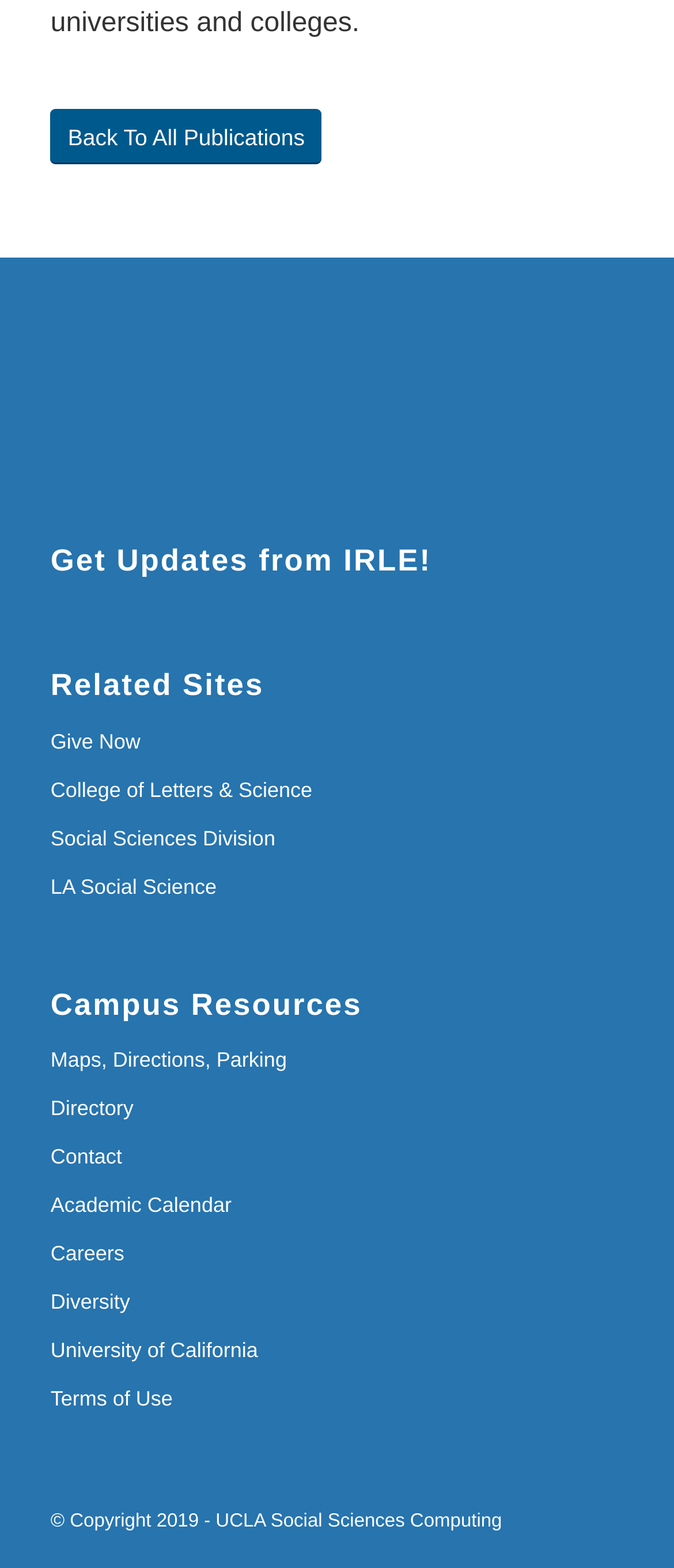Respond to the question below with a single word or phrase:
How many links are there on the webpage?

14